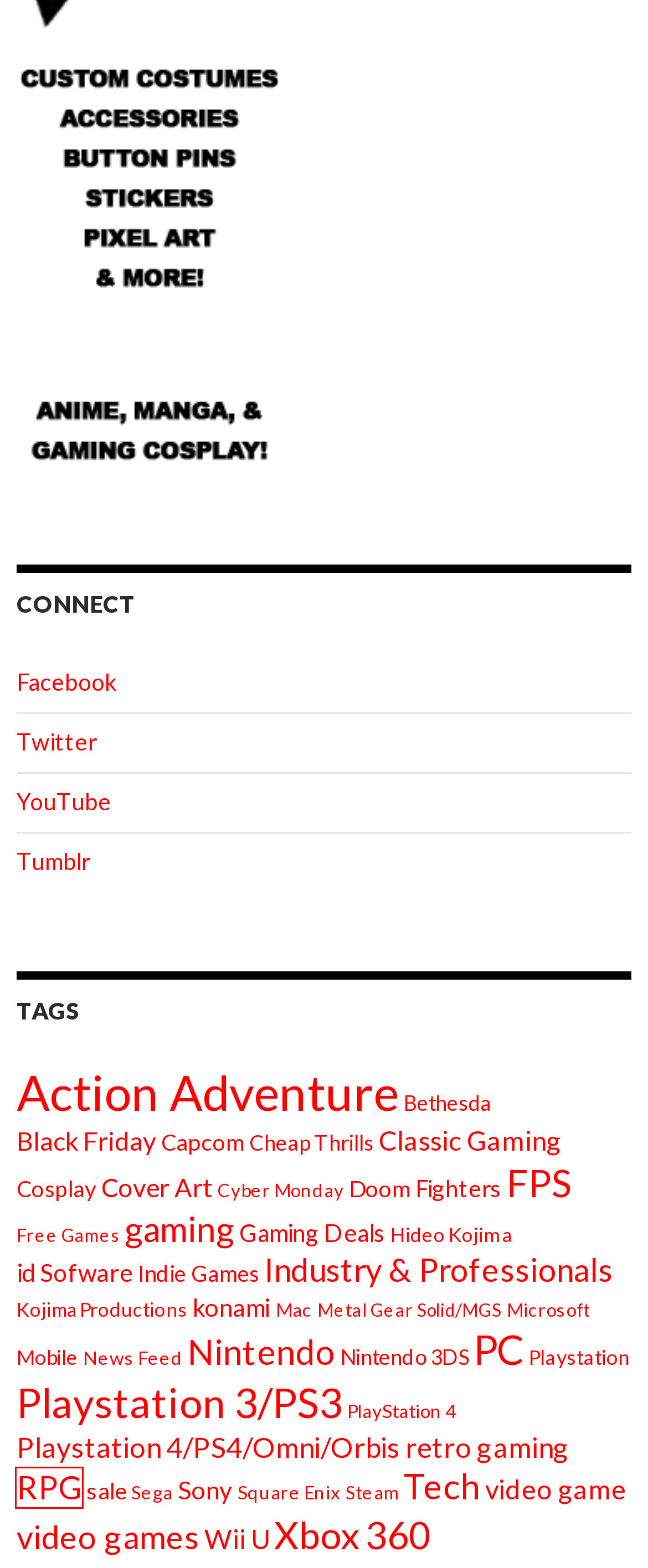Given a screenshot of a webpage with a red bounding box highlighting a UI element, determine which webpage description best matches the new webpage that appears after clicking the highlighted element. Here are the candidates:
A. RPG | BabySoftMurderHands.com
B. FPS | BabySoftMurderHands.com
C. gaming | BabySoftMurderHands.com
D. Fighters | BabySoftMurderHands.com
E. Gaming Deals | BabySoftMurderHands.com
F. Square Enix | BabySoftMurderHands.com
G. Classic Gaming | BabySoftMurderHands.com
H. Wii U | BabySoftMurderHands.com

A